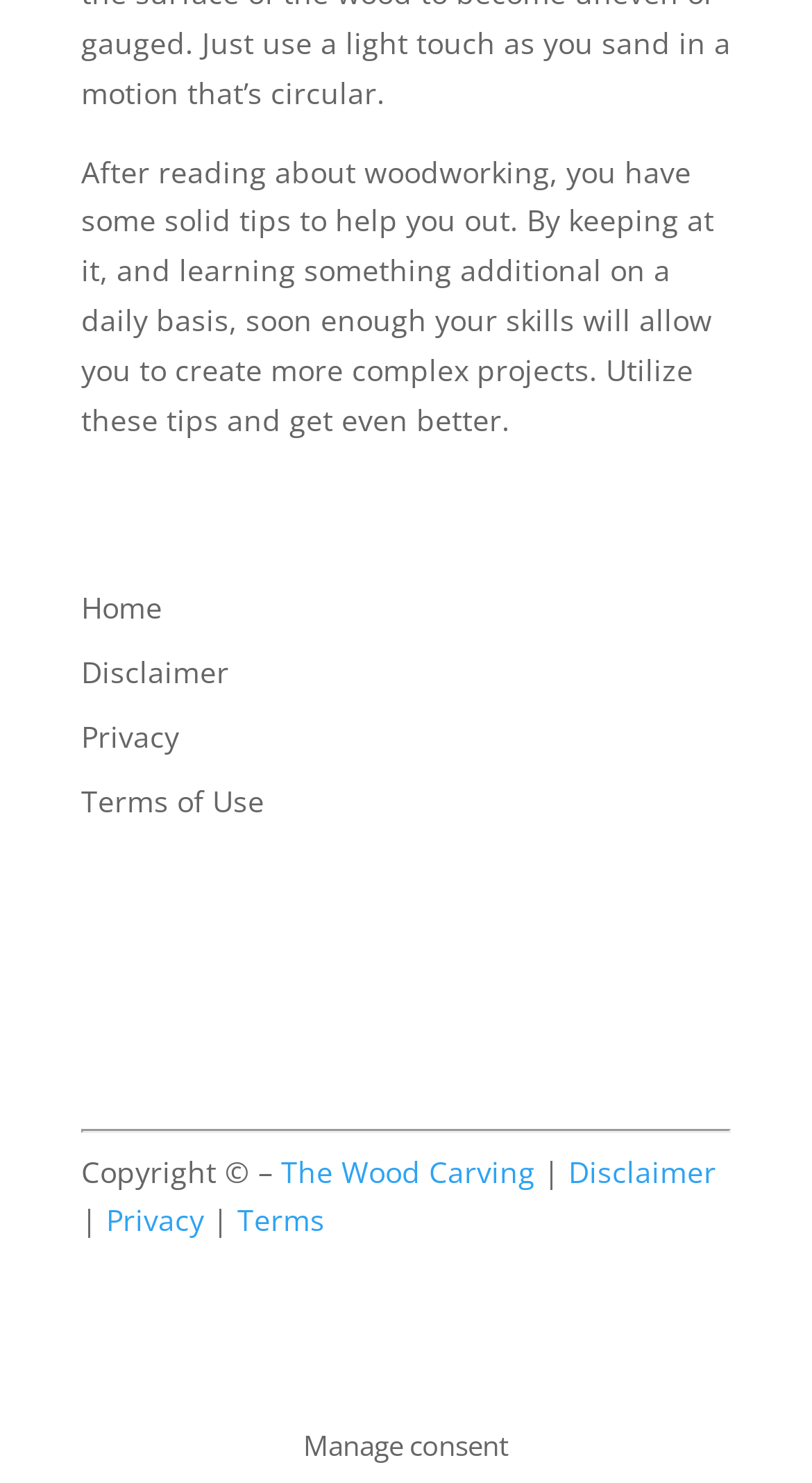What is the purpose of the 'Manage consent' button?
Answer with a single word or short phrase according to what you see in the image.

To manage consent